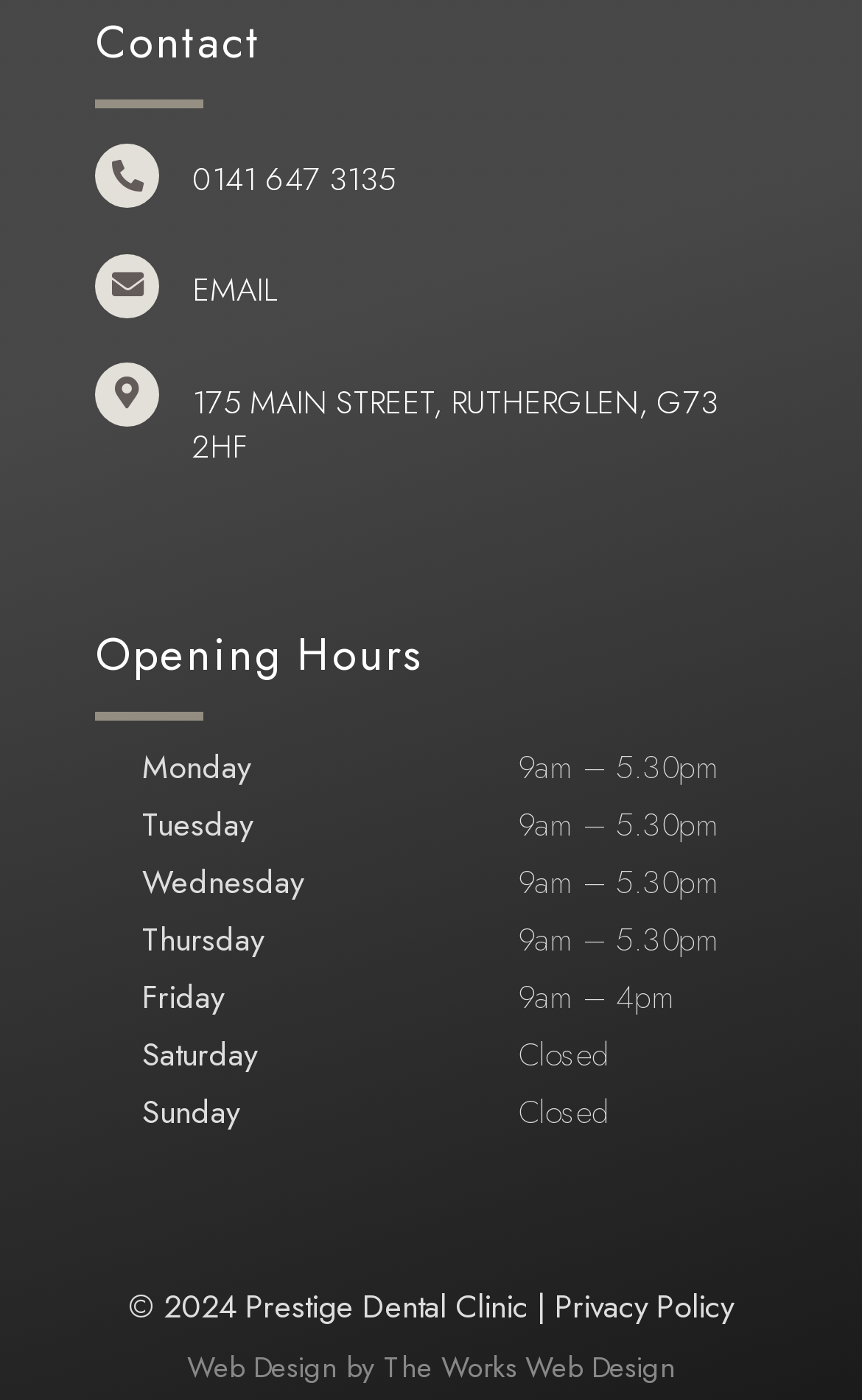Reply to the question with a brief word or phrase: What is the phone number to contact?

0141 647 3135